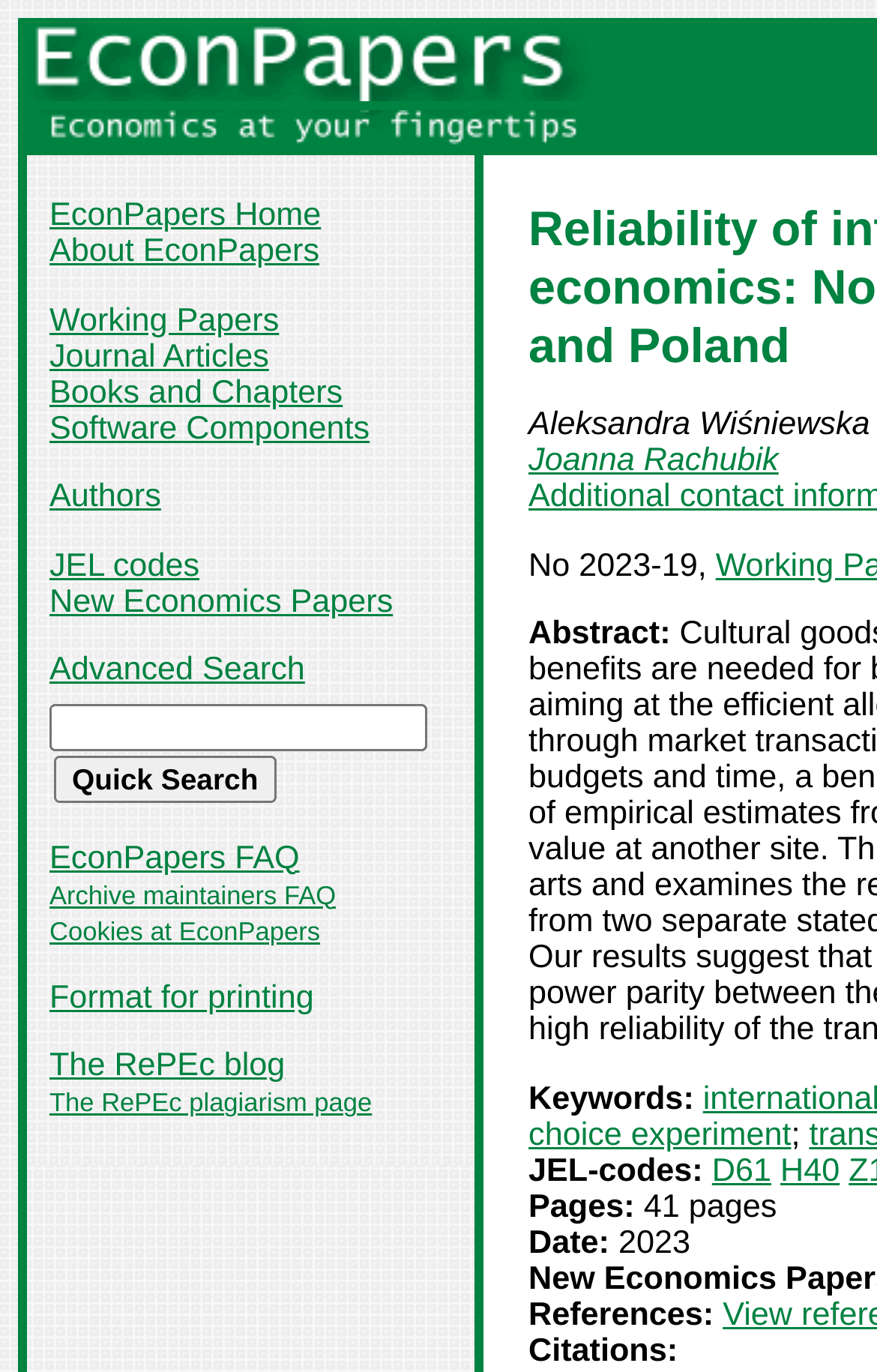Please find the bounding box for the following UI element description. Provide the coordinates in (top-left x, top-left y, bottom-right x, bottom-right y) format, with values between 0 and 1: alt="Economics at your fingertips"

[0.031, 0.087, 0.674, 0.113]